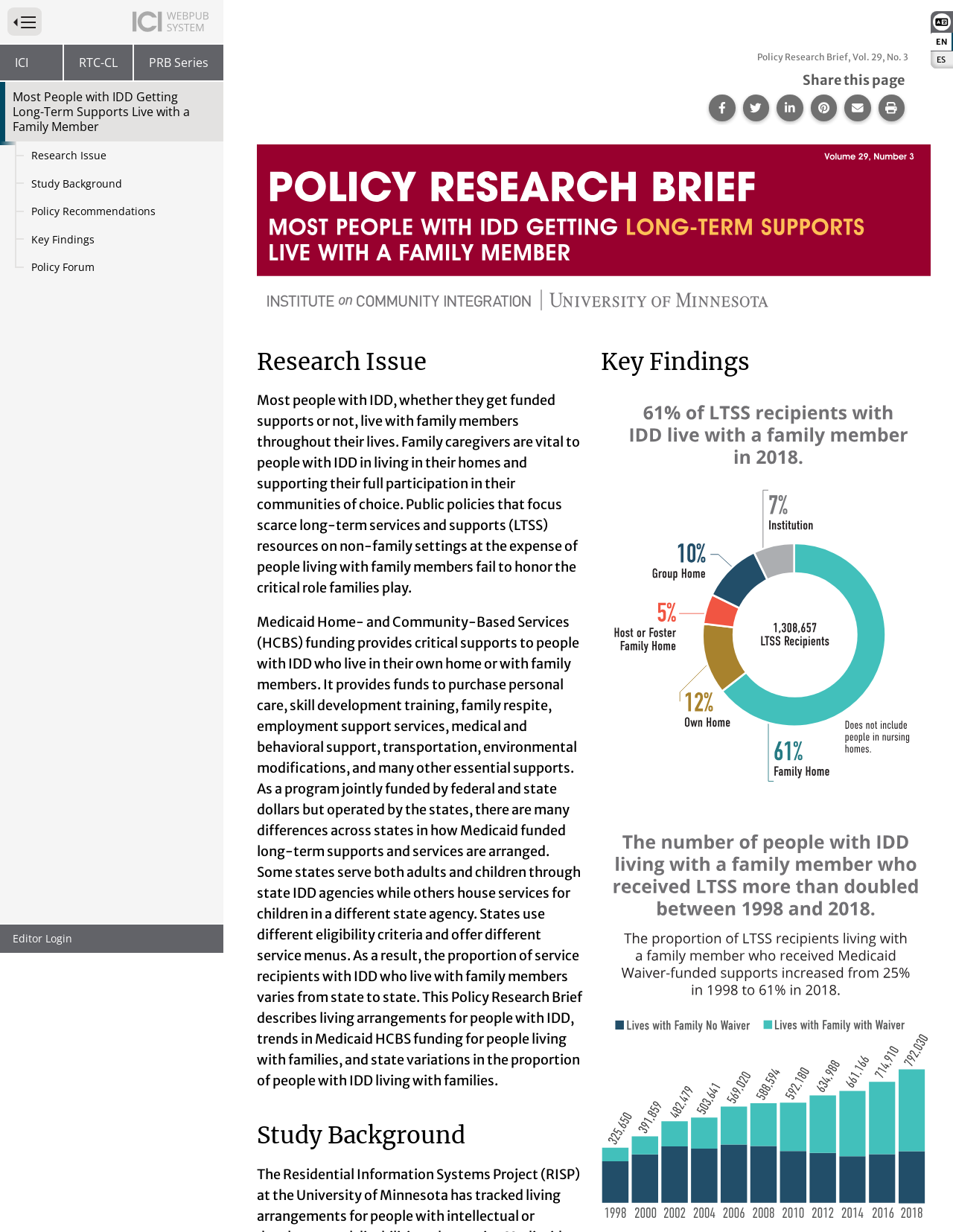Determine the bounding box coordinates for the HTML element mentioned in the following description: "RTC-CL". The coordinates should be a list of four floats ranging from 0 to 1, represented as [left, top, right, bottom].

[0.067, 0.036, 0.139, 0.065]